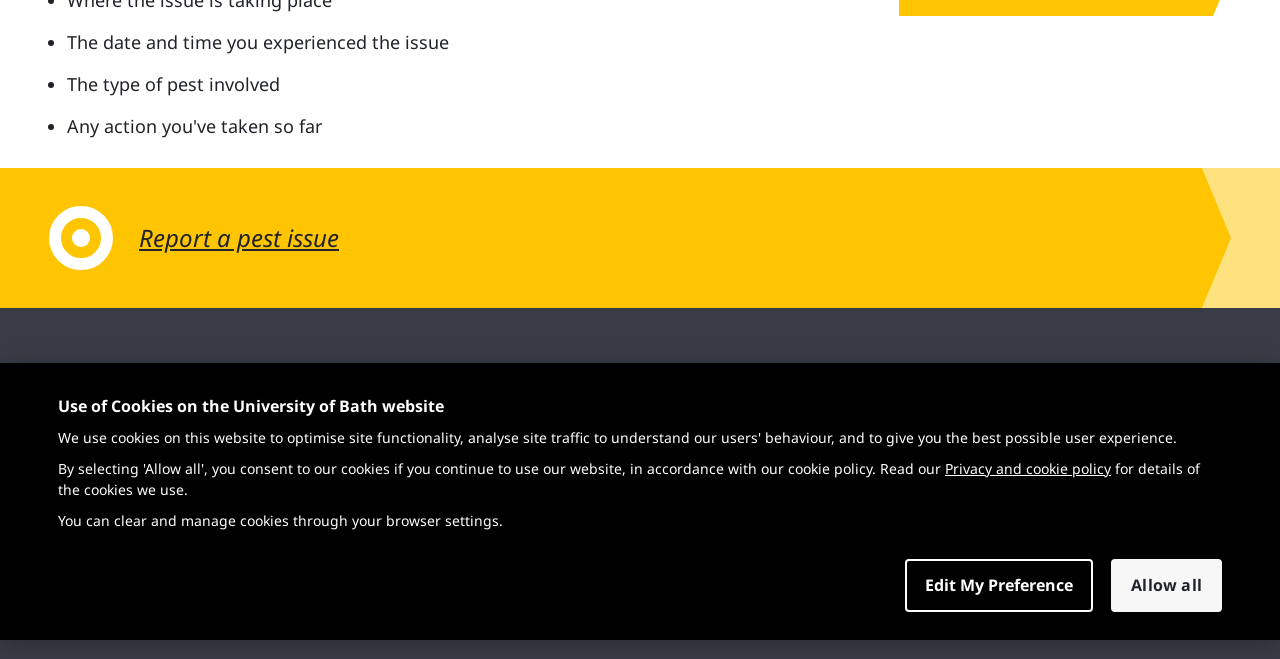Provide the bounding box for the UI element matching this description: "Privacy and cookie policy".

[0.038, 0.794, 0.18, 0.824]